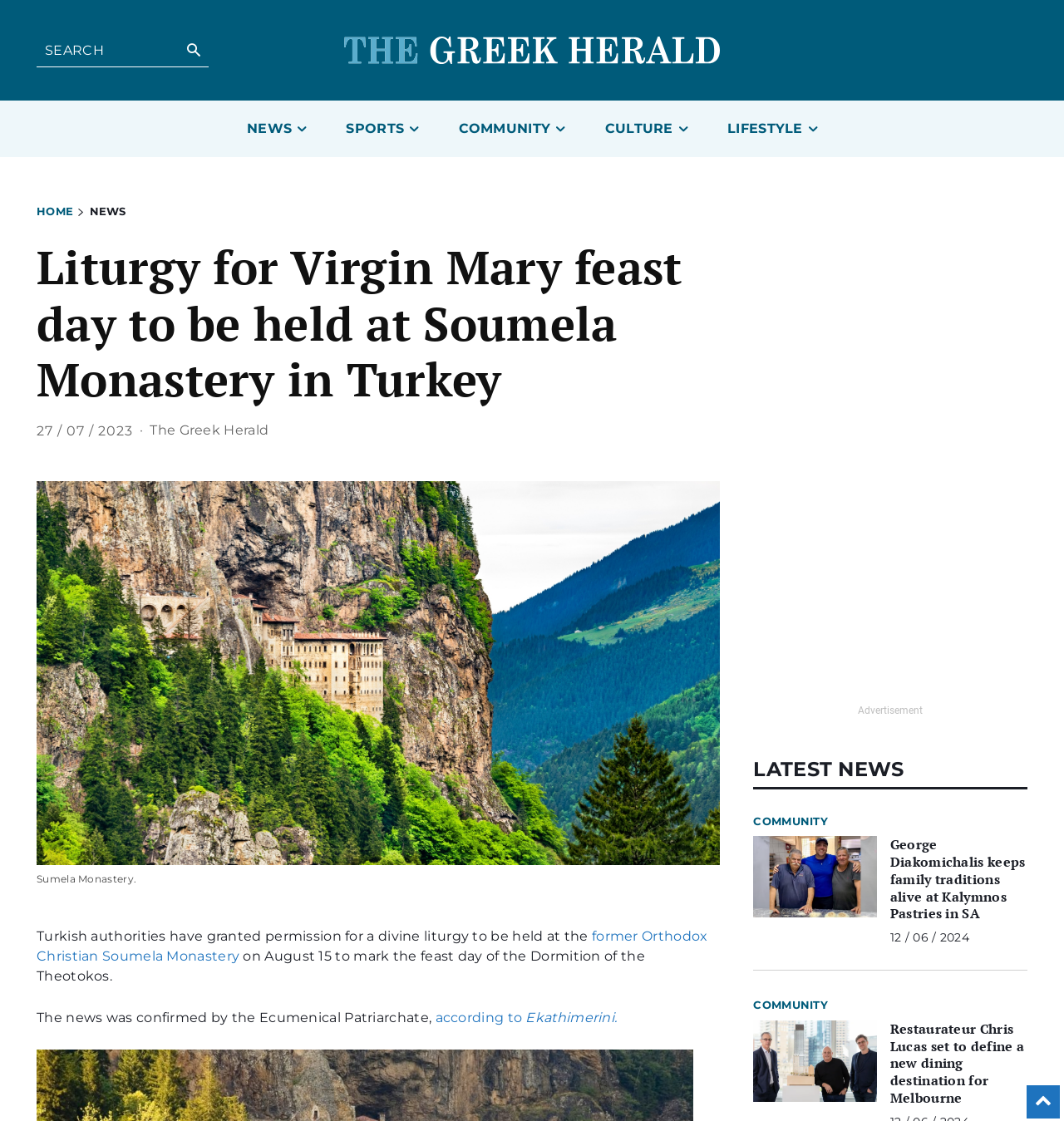Please mark the bounding box coordinates of the area that should be clicked to carry out the instruction: "Read more about George Diakomichalis keeps family traditions alive at Kalymnos Pastries in SA".

[0.836, 0.745, 0.964, 0.823]